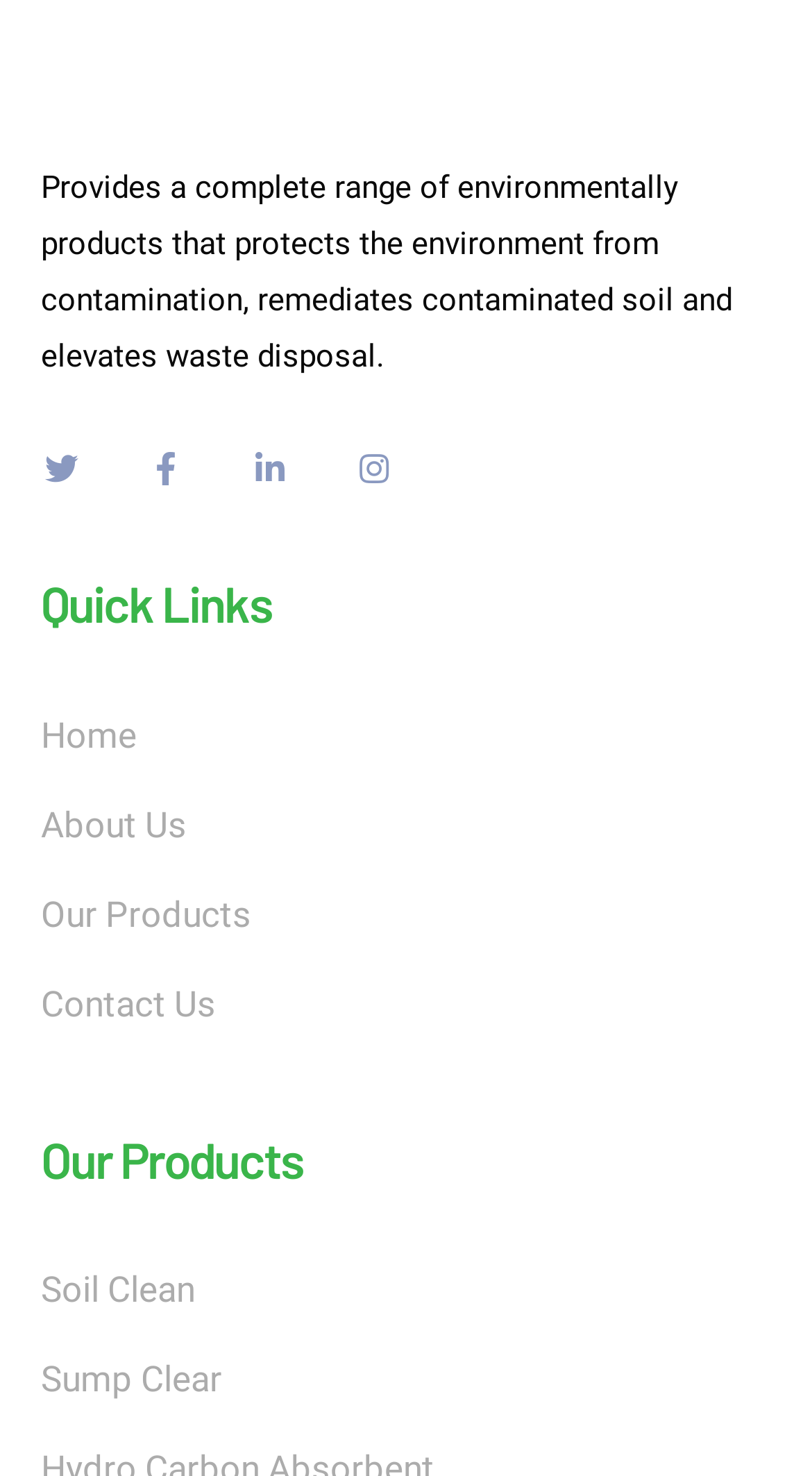Locate the bounding box coordinates of the clickable part needed for the task: "View Our Products page".

[0.05, 0.6, 0.309, 0.641]